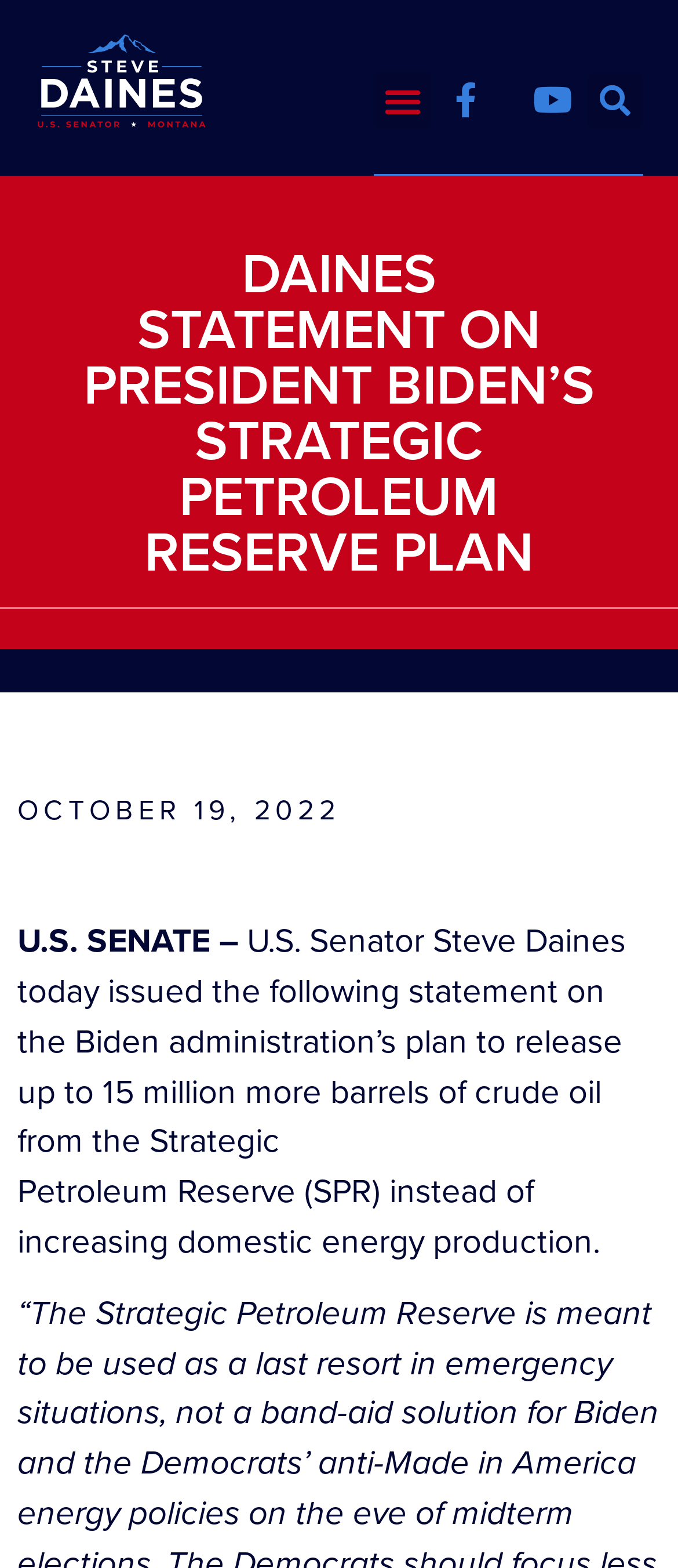What is the topic of the statement?
Refer to the image and provide a thorough answer to the question.

I determined the topic of the statement by reading the static text element with the content 'U.S. Senator Steve Daines today issued the following statement on the Biden administration’s plan to release up to 15 million more barrels of crude oil from the Strategic Petroleum Reserve (SPR)'.